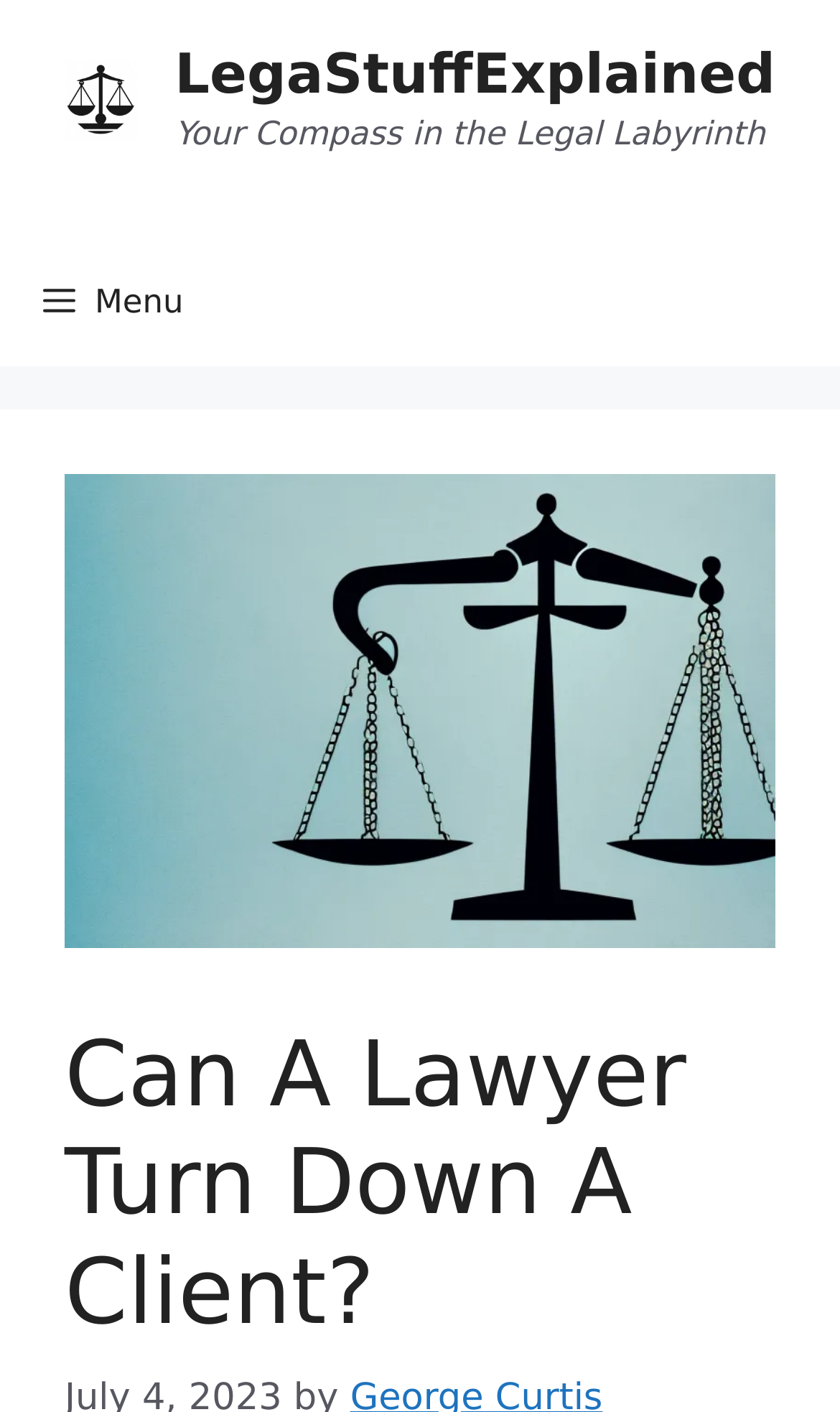Can you extract the headline from the webpage for me?

Can A Lawyer Turn Down A Client?